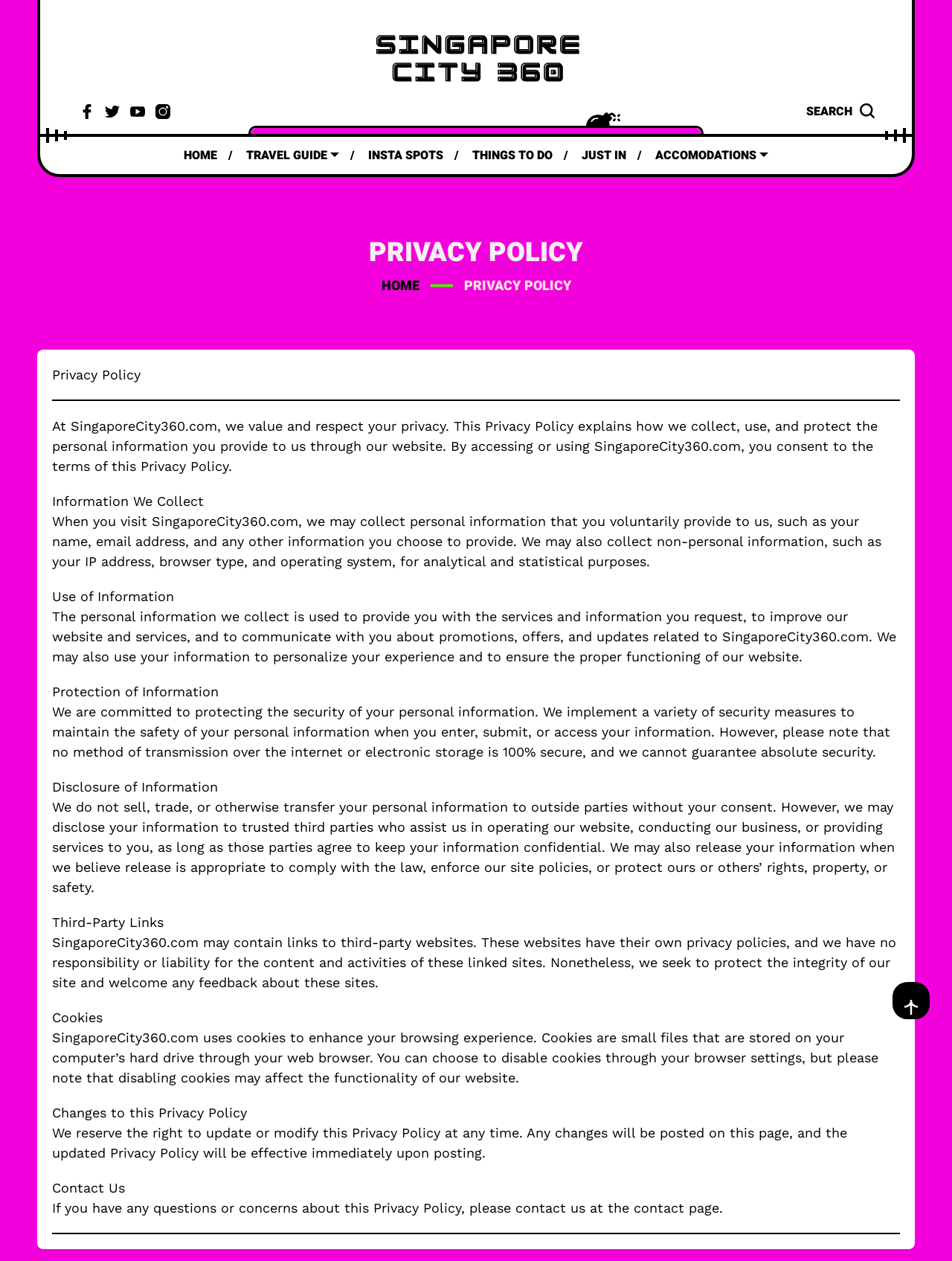What is the purpose of this webpage?
Can you provide an in-depth and detailed response to the question?

Based on the content of the webpage, it appears to be a privacy policy page, which explains how the website collects, uses, and protects personal information. The presence of sections such as 'Information We Collect', 'Use of Information', and 'Protection of Information' further supports this conclusion.